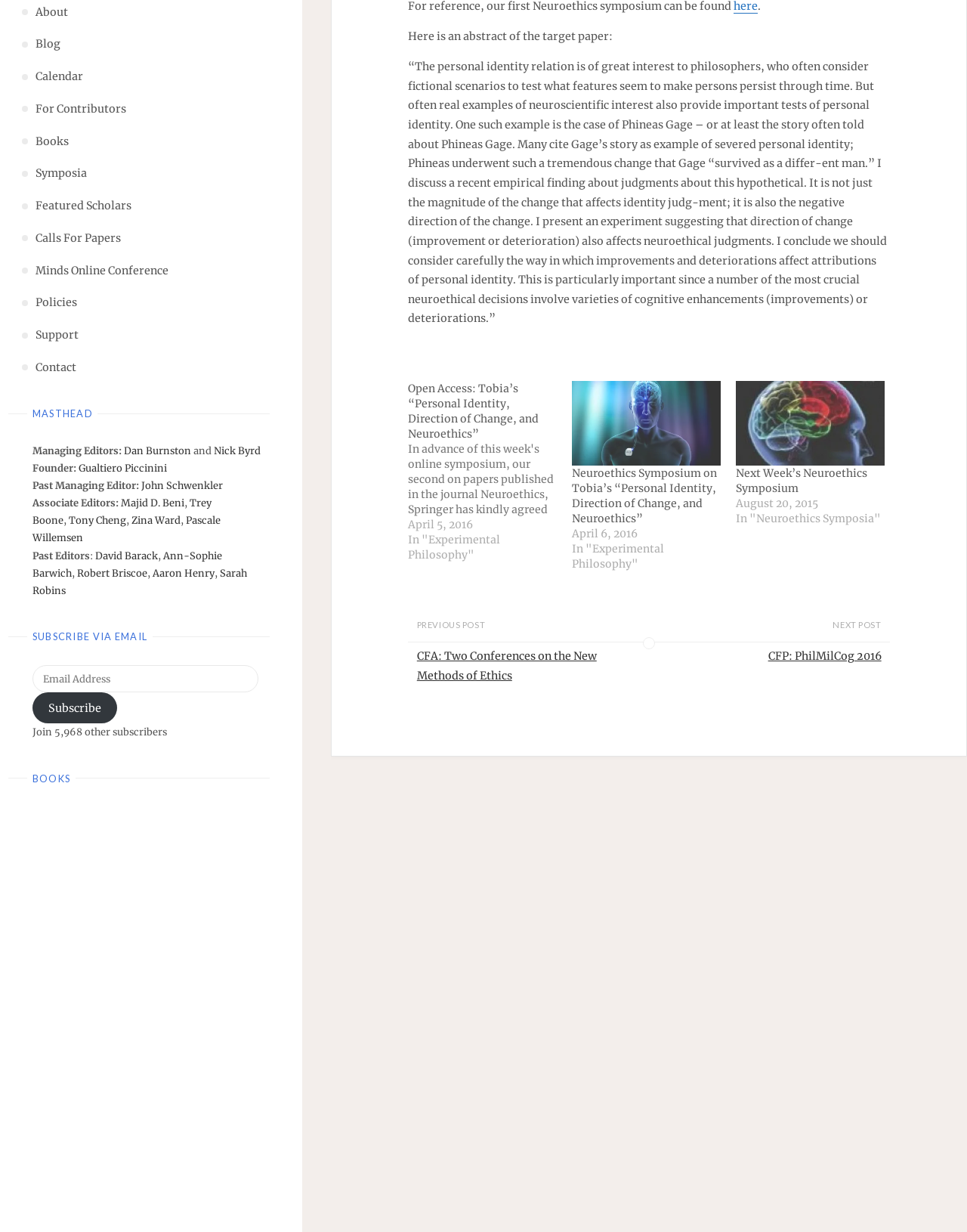Please provide the bounding box coordinates in the format (top-left x, top-left y, bottom-right x, bottom-right y). Remember, all values are floating point numbers between 0 and 1. What is the bounding box coordinate of the region described as: Policies

[0.037, 0.233, 0.08, 0.259]